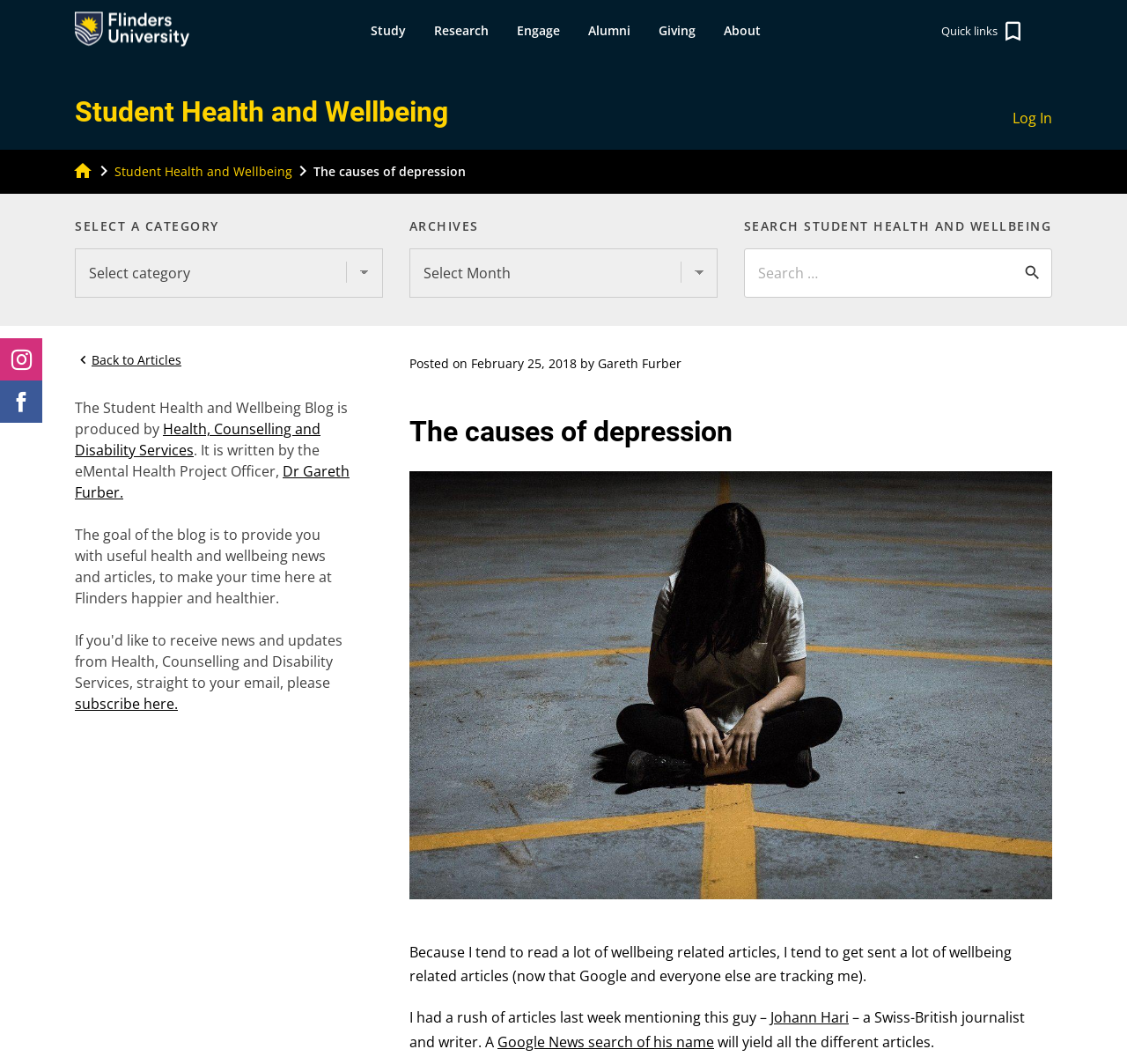Use a single word or phrase to answer the question: 
Who is the author of the blog post?

Gareth Furber